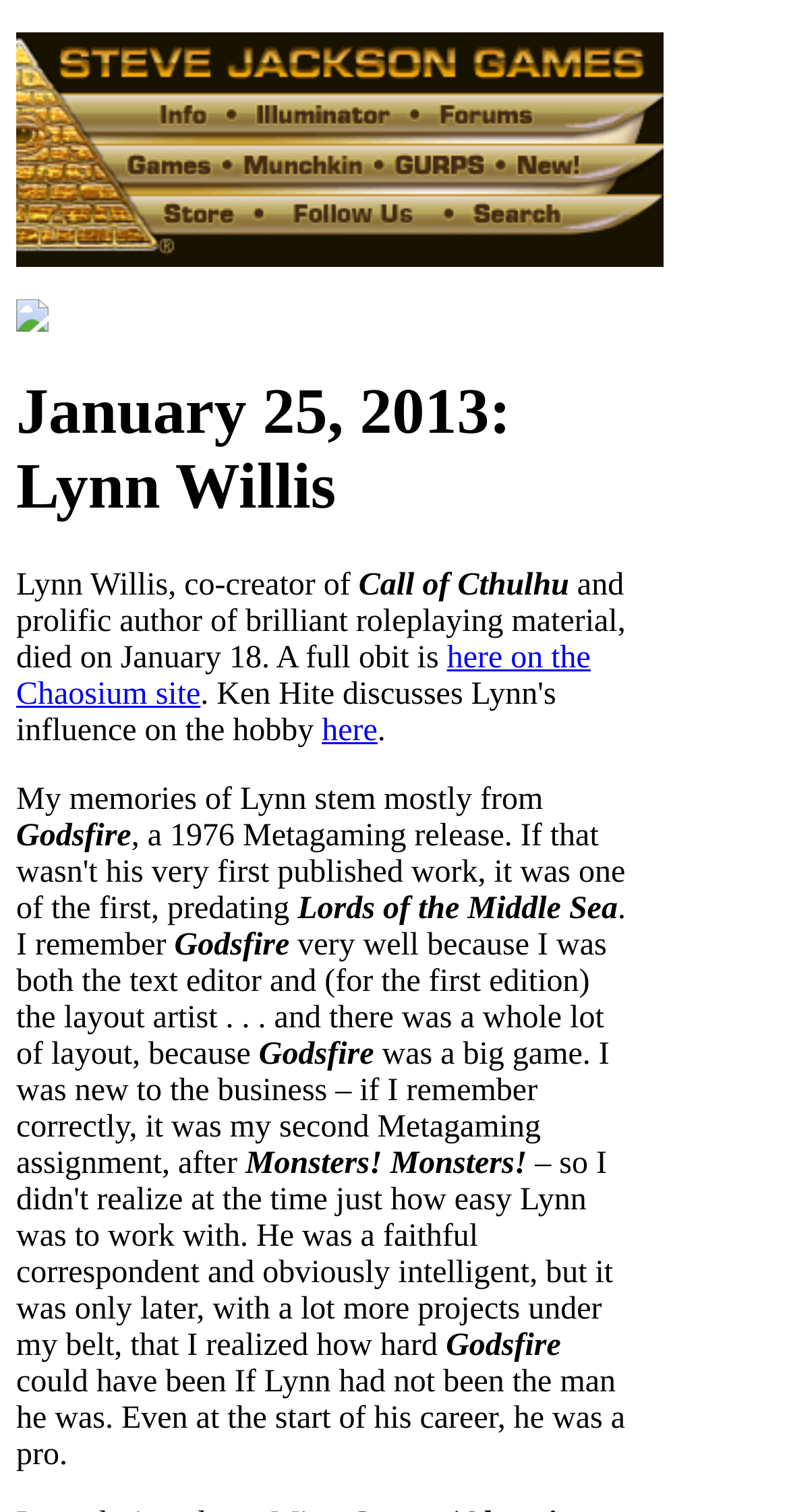Answer the question in a single word or phrase:
What is the name of the game that the author worked on after Godsfire?

Monsters! Monsters!